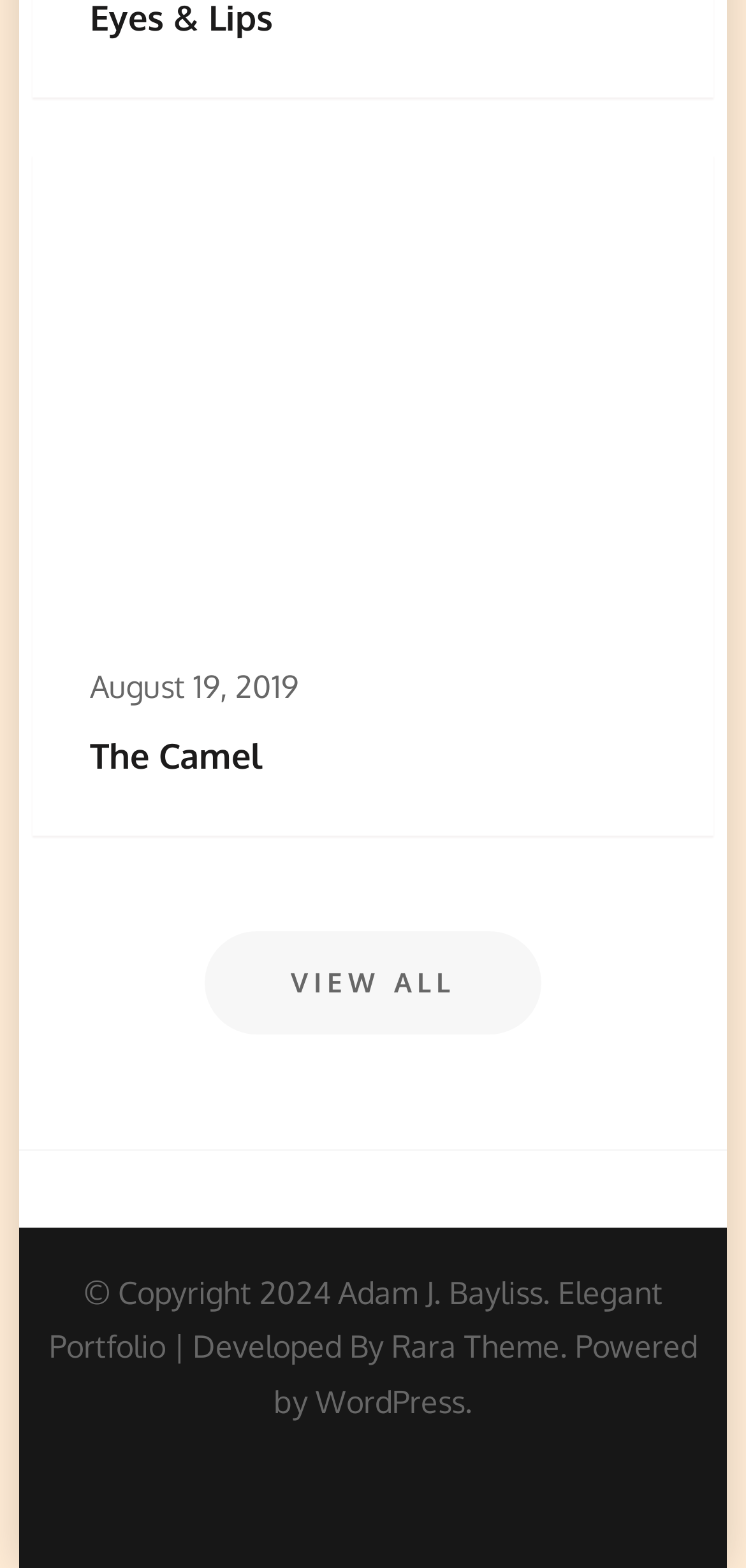What is the name of the theme mentioned on the webpage?
Please look at the screenshot and answer using one word or phrase.

Rara Theme